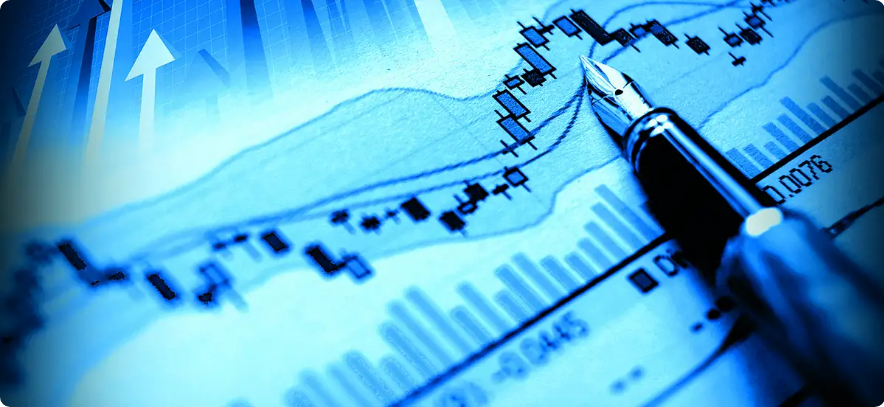Please provide a short answer using a single word or phrase for the question:
What is the purpose of the financial translation services?

accuracy and fidelity